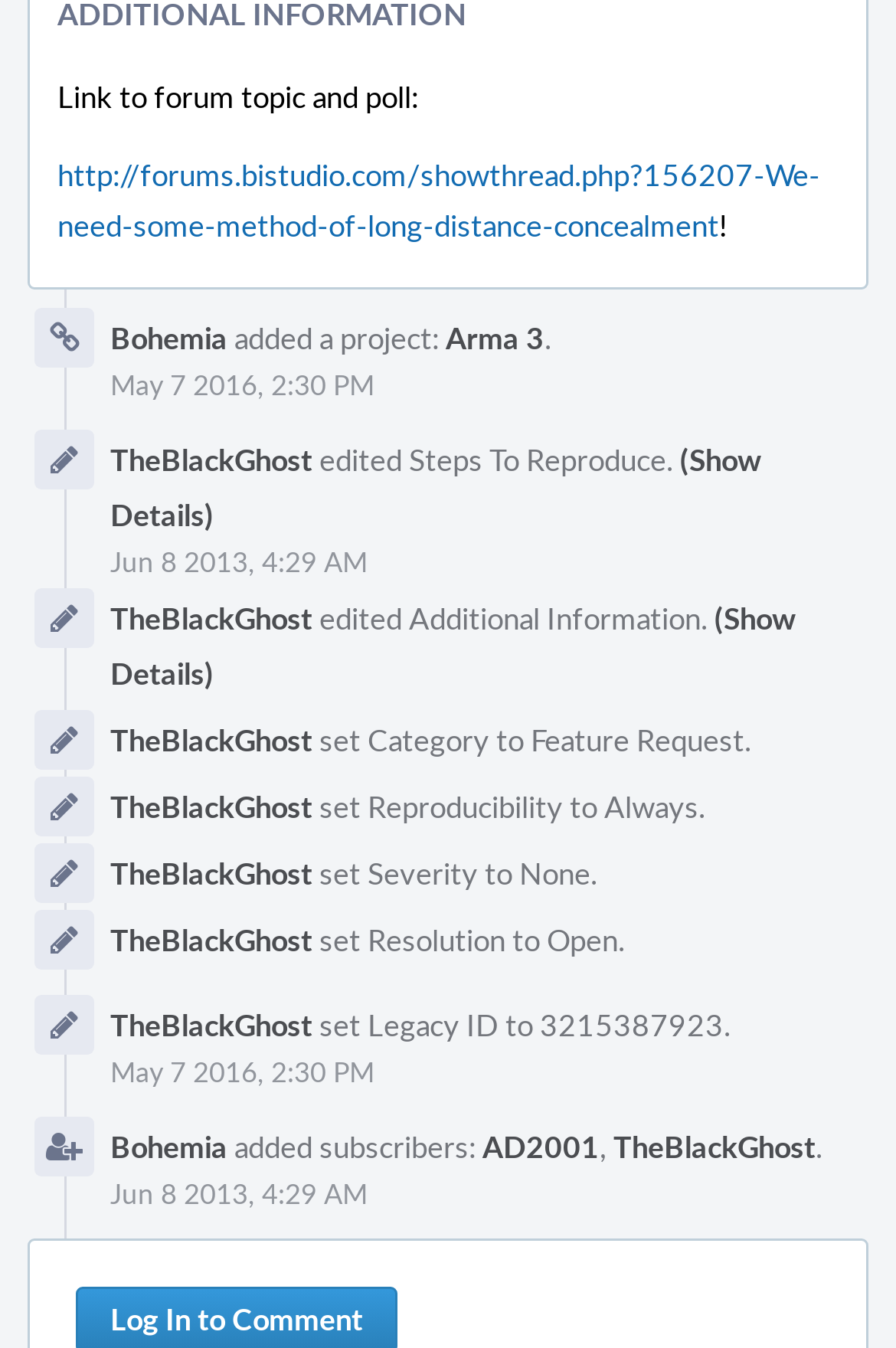What is the category of the feature request?
Please provide a comprehensive answer based on the visual information in the image.

The text 'set Category to Feature Request.' is associated with the username 'TheBlackGhost', indicating that the category of the feature request is 'Feature Request'.